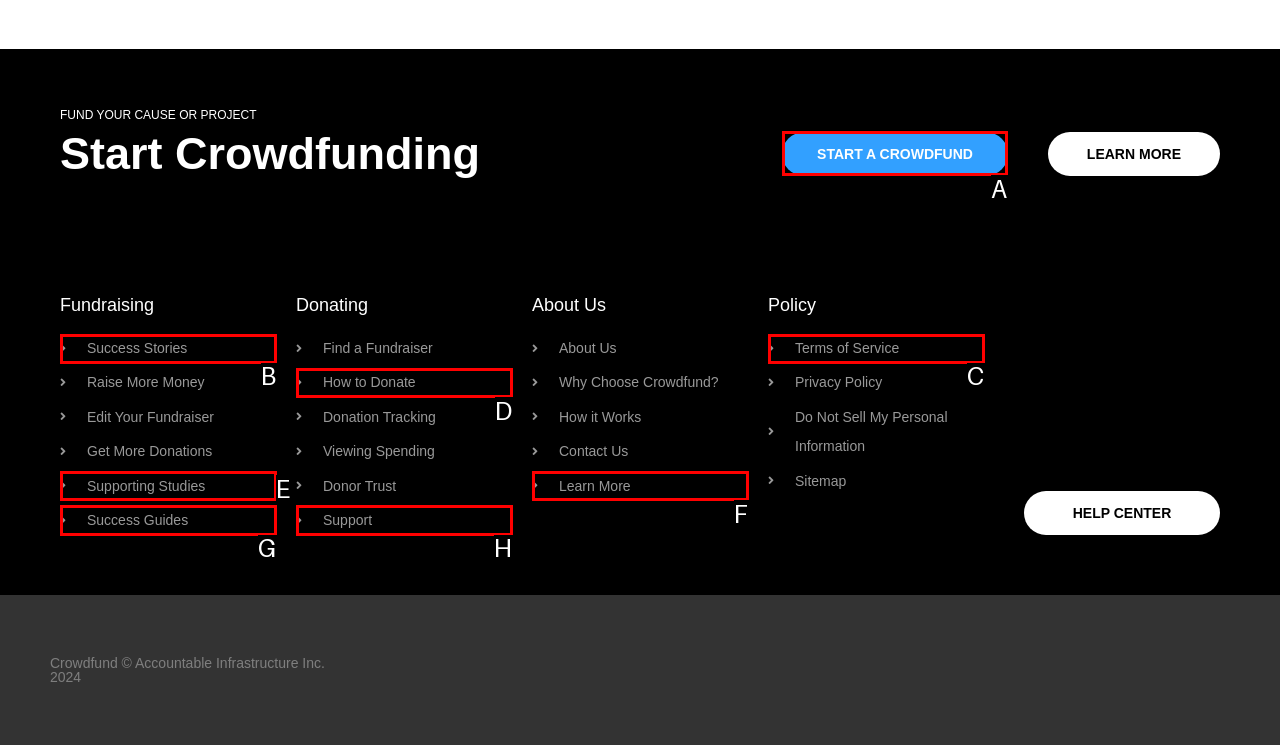Choose the UI element to click on to achieve this task: Start a crowdfunding campaign. Reply with the letter representing the selected element.

A